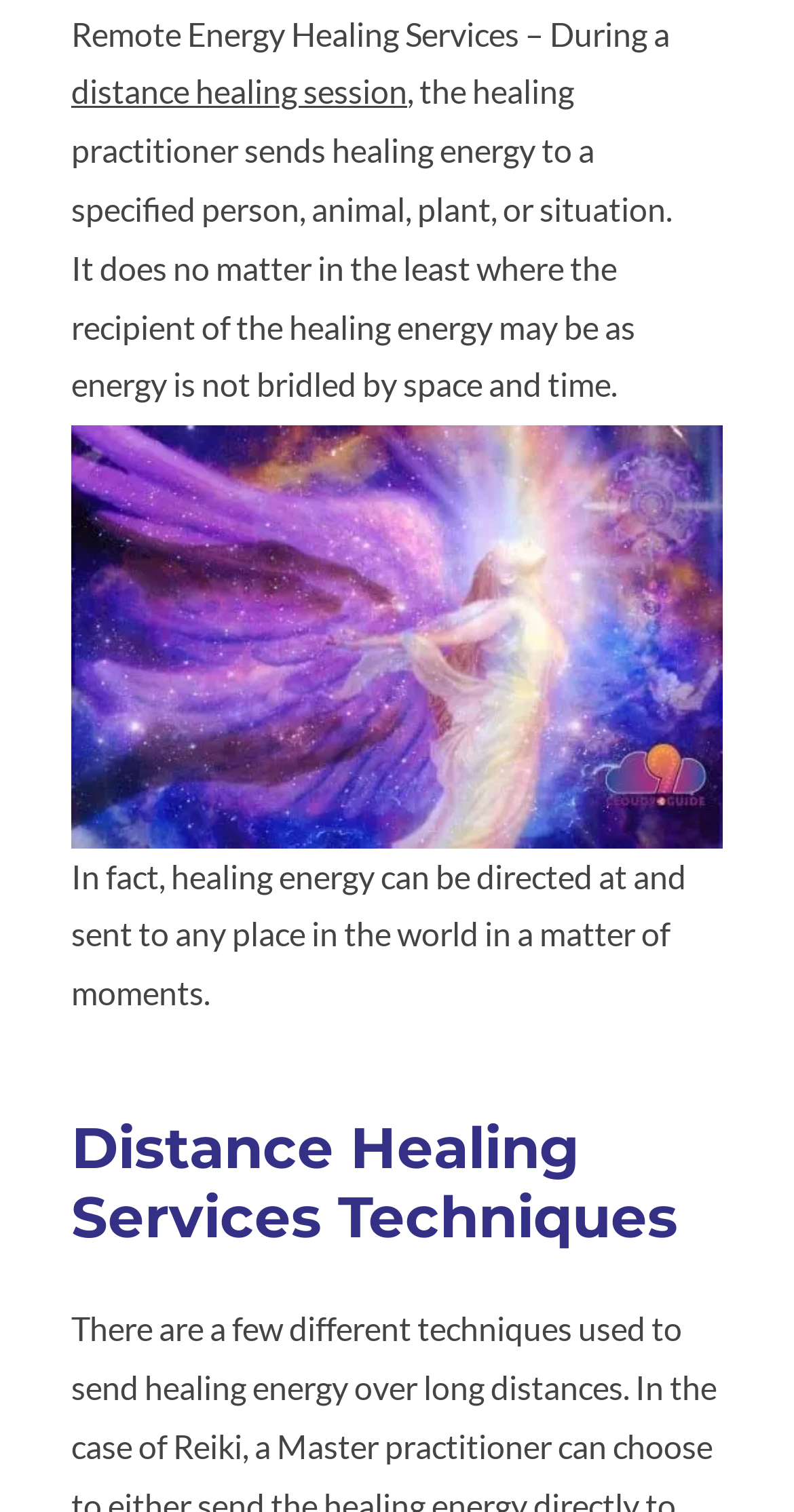Determine the bounding box coordinates of the region that needs to be clicked to achieve the task: "Discover PSYCHICS".

[0.051, 0.044, 0.641, 0.098]